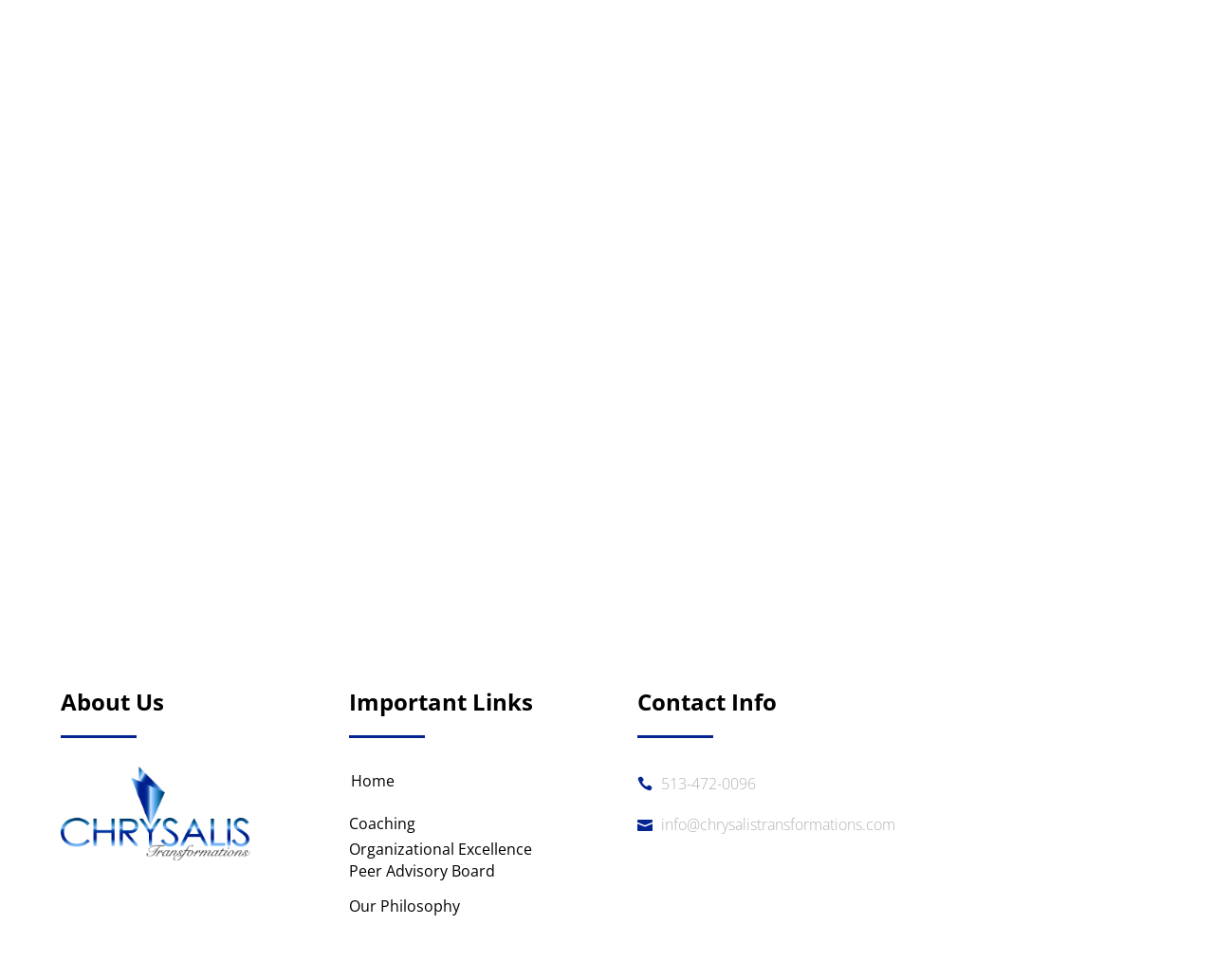Please identify the bounding box coordinates of the region to click in order to complete the task: "Enter your name". The coordinates must be four float numbers between 0 and 1, specified as [left, top, right, bottom].

[0.147, 0.146, 0.31, 0.177]